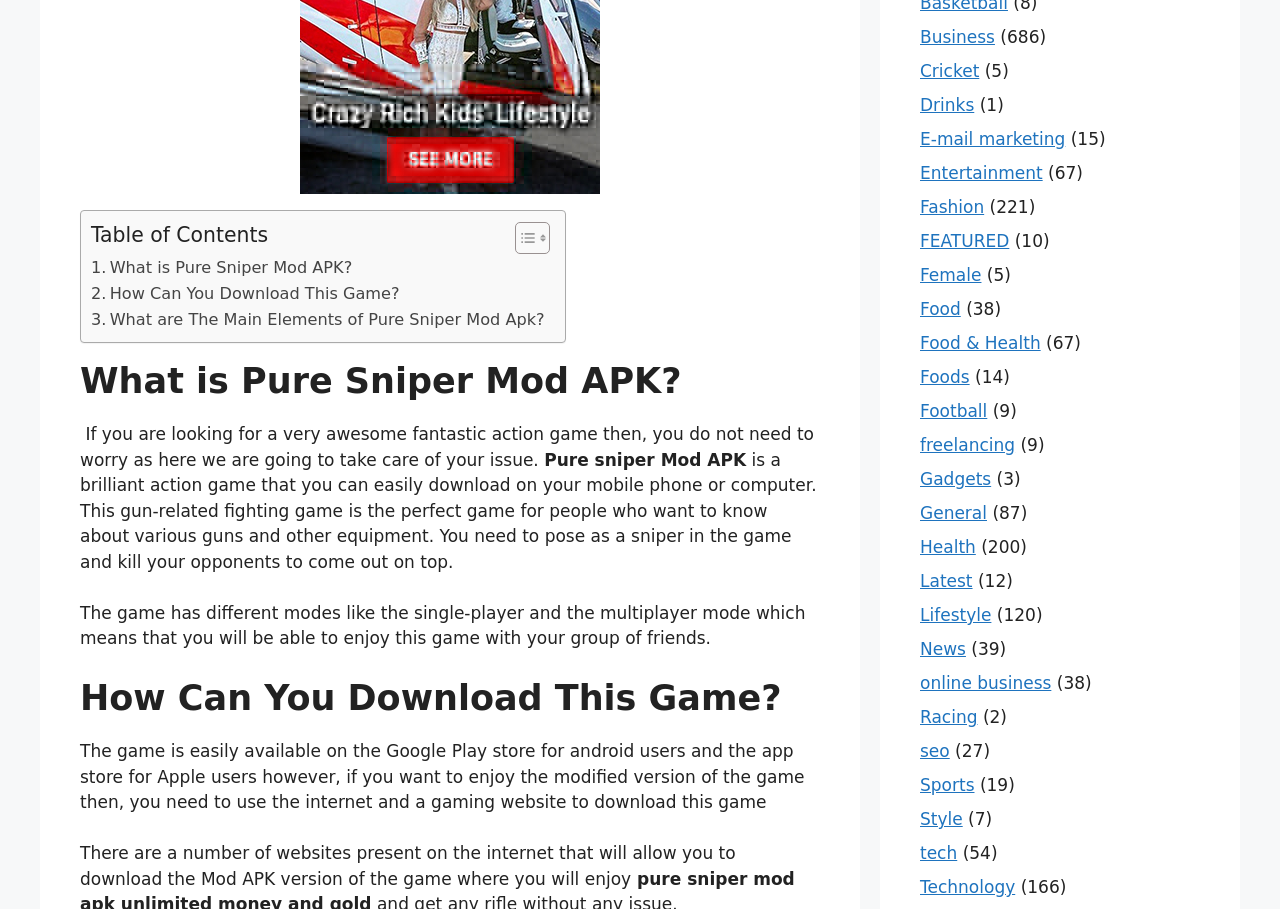Please identify the bounding box coordinates of the clickable area that will allow you to execute the instruction: "Search for something".

None